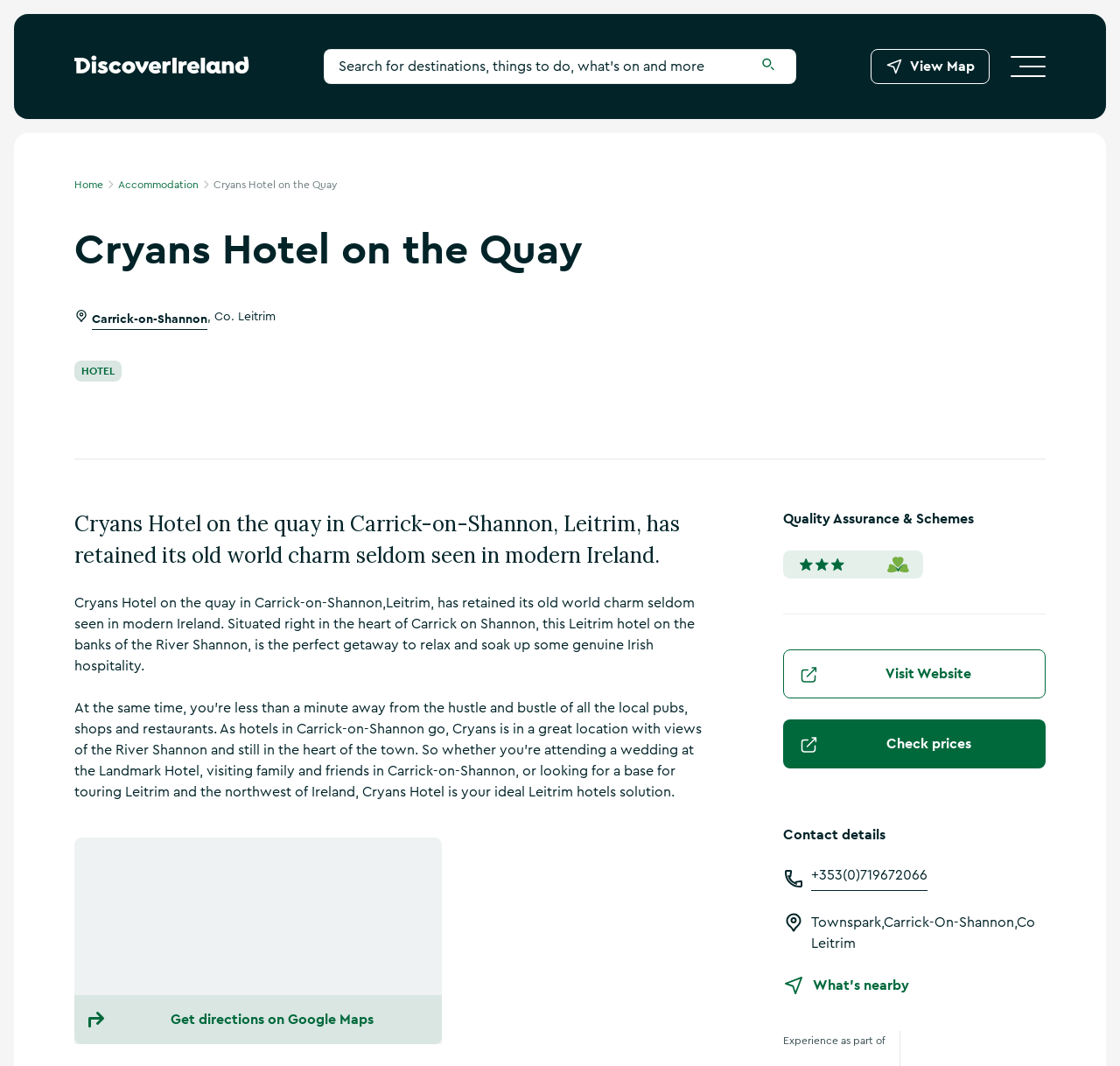Please determine the bounding box of the UI element that matches this description: Get directions on Google Maps. The coordinates should be given as (top-left x, top-left y, bottom-right x, bottom-right y), with all values between 0 and 1.

[0.066, 0.933, 0.395, 0.979]